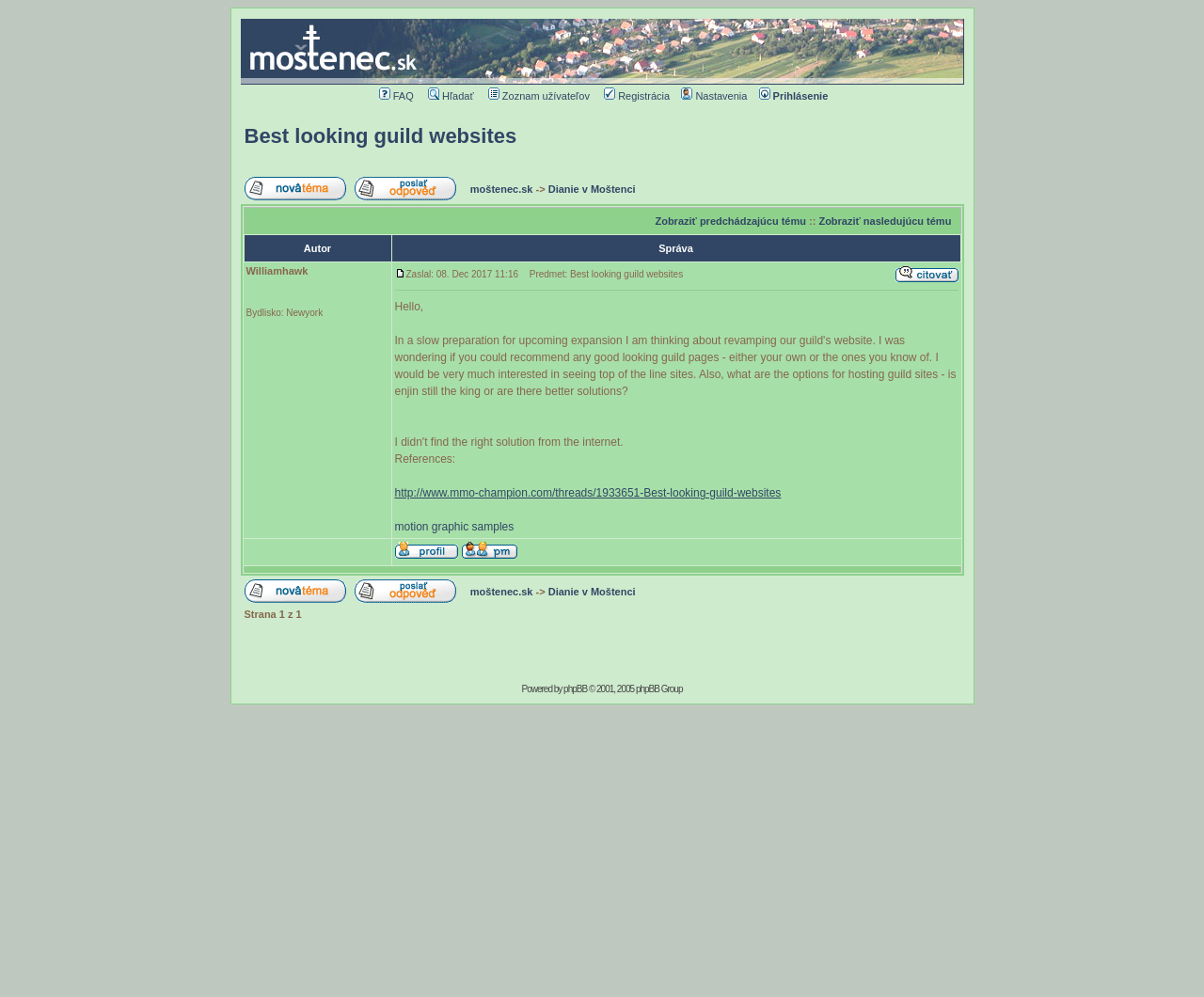Provide the bounding box coordinates of the area you need to click to execute the following instruction: "View the author's information".

[0.328, 0.548, 0.38, 0.564]